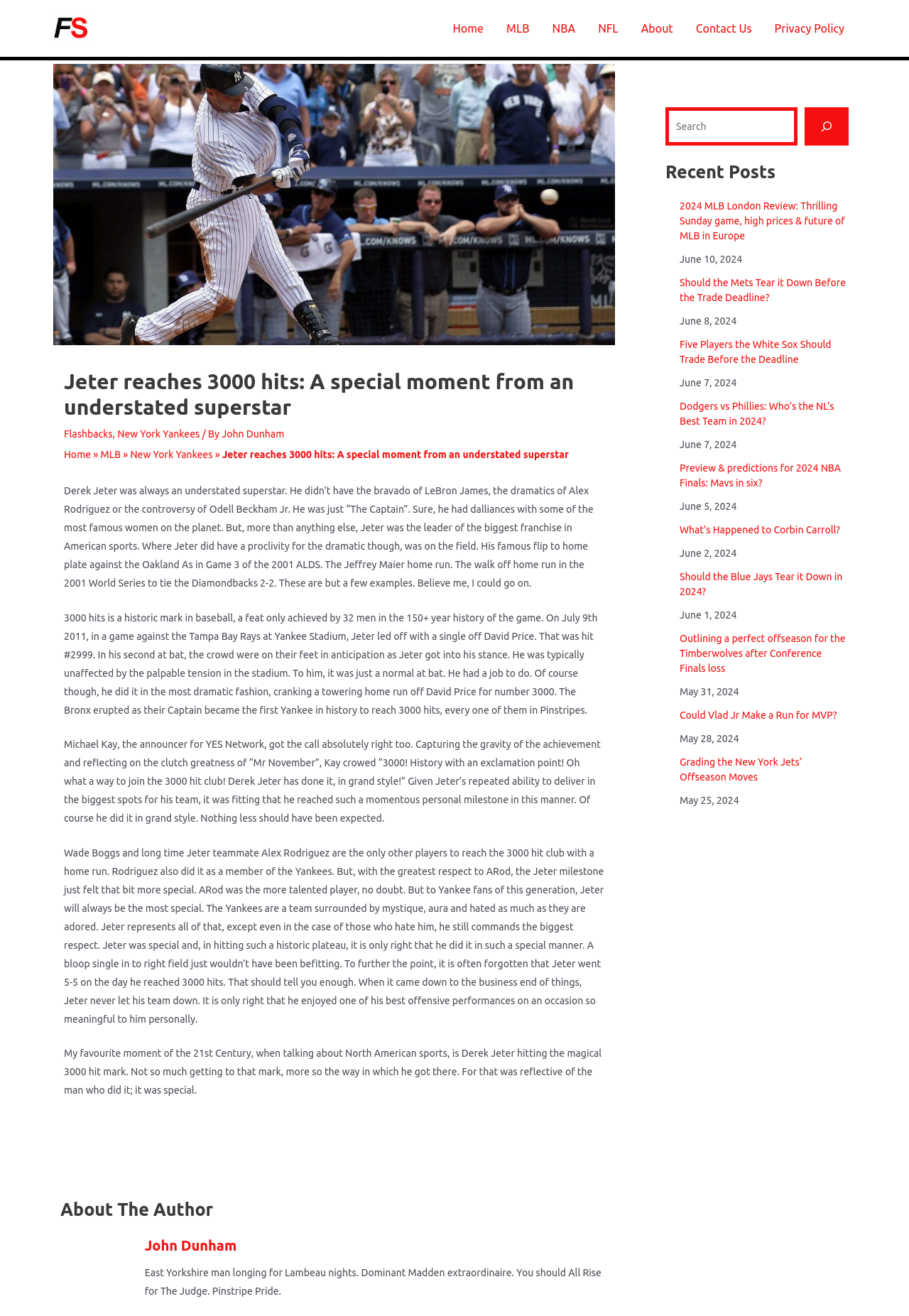Provide the bounding box coordinates of the area you need to click to execute the following instruction: "Read the article about 2024 MLB London Review".

[0.748, 0.152, 0.929, 0.183]